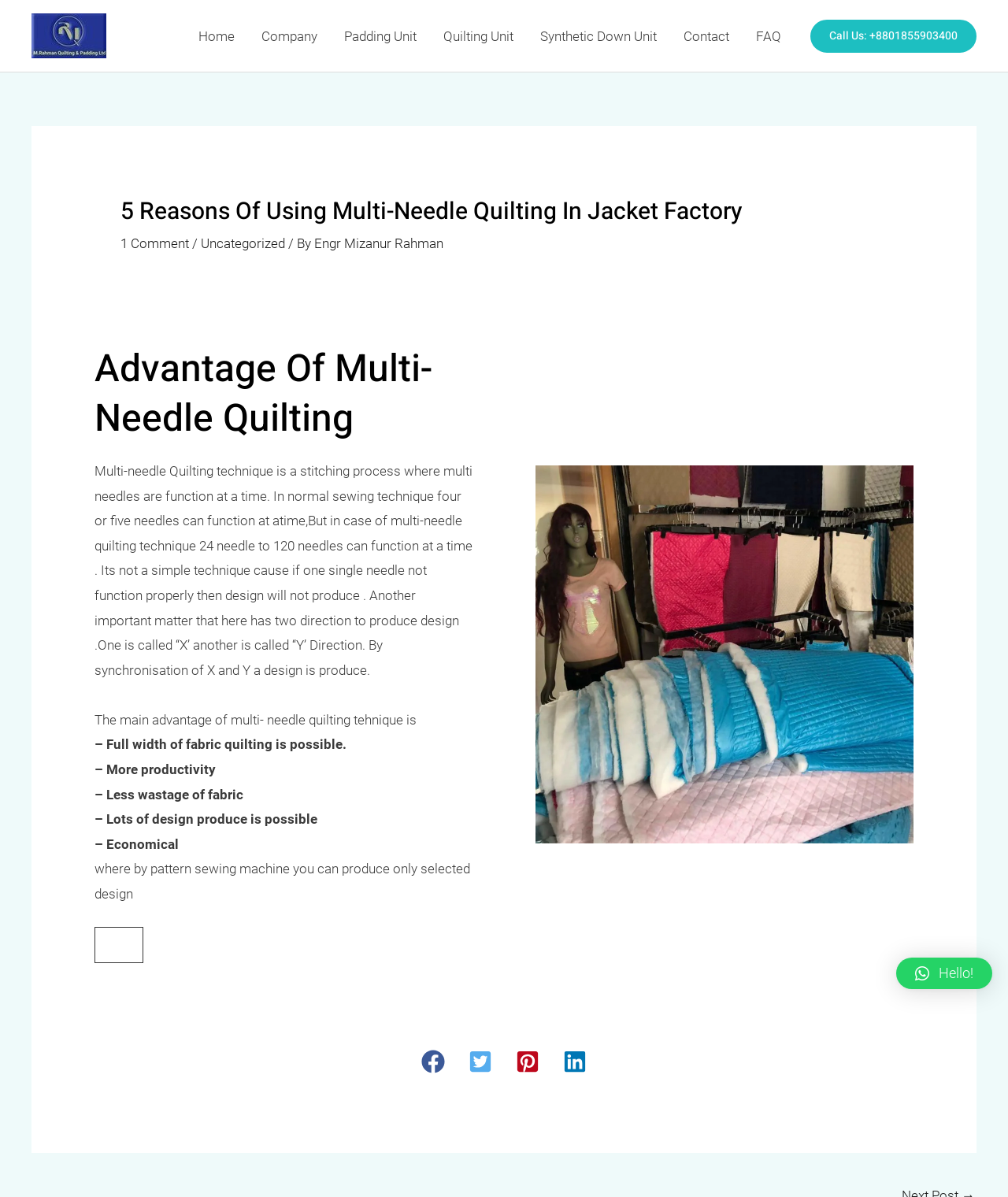Determine the bounding box coordinates of the clickable region to carry out the instruction: "Share on Facebook".

[0.41, 0.871, 0.449, 0.903]